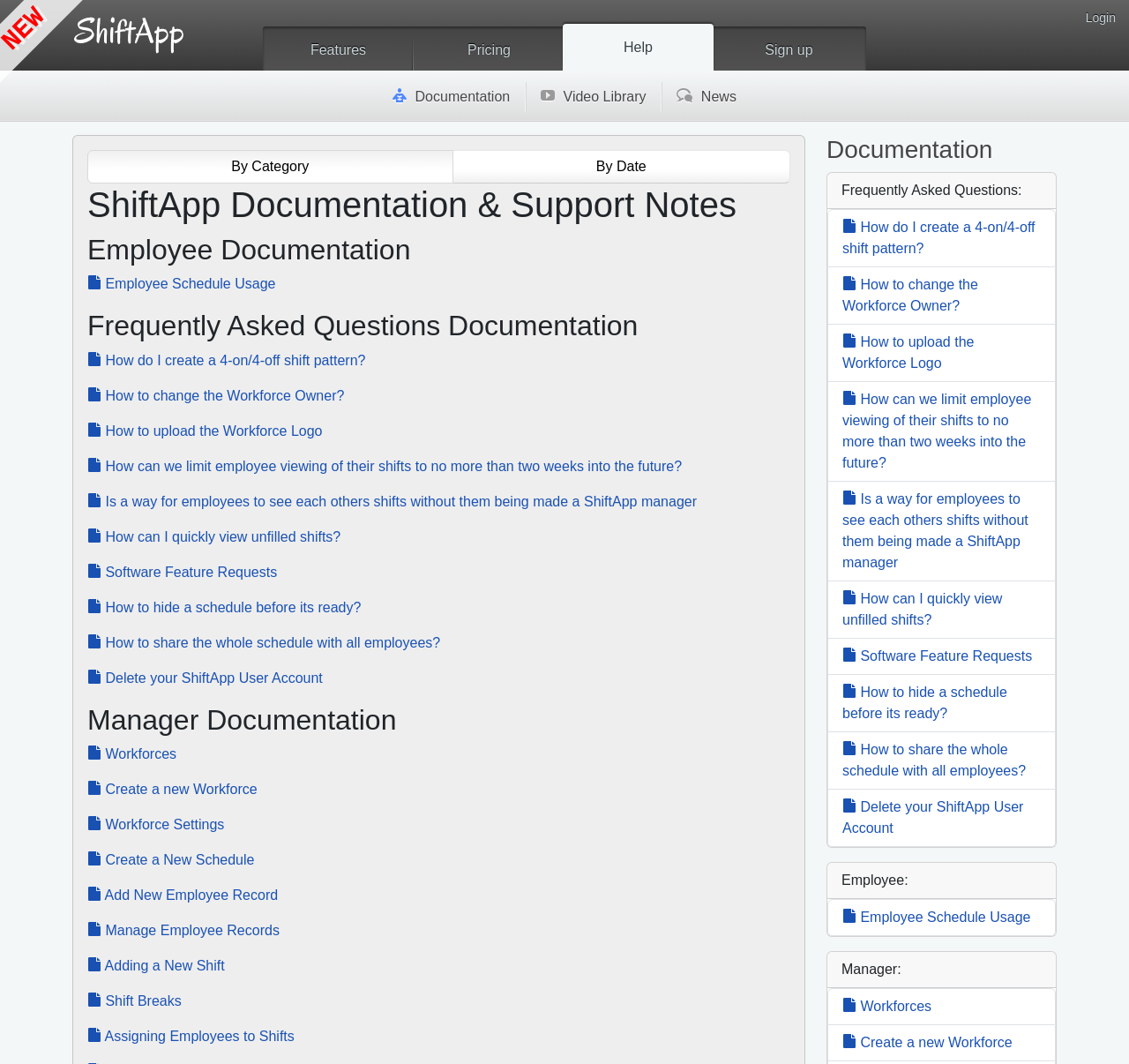Locate the bounding box of the UI element with the following description: "Assigning Employees to Shifts".

[0.077, 0.967, 0.261, 0.981]